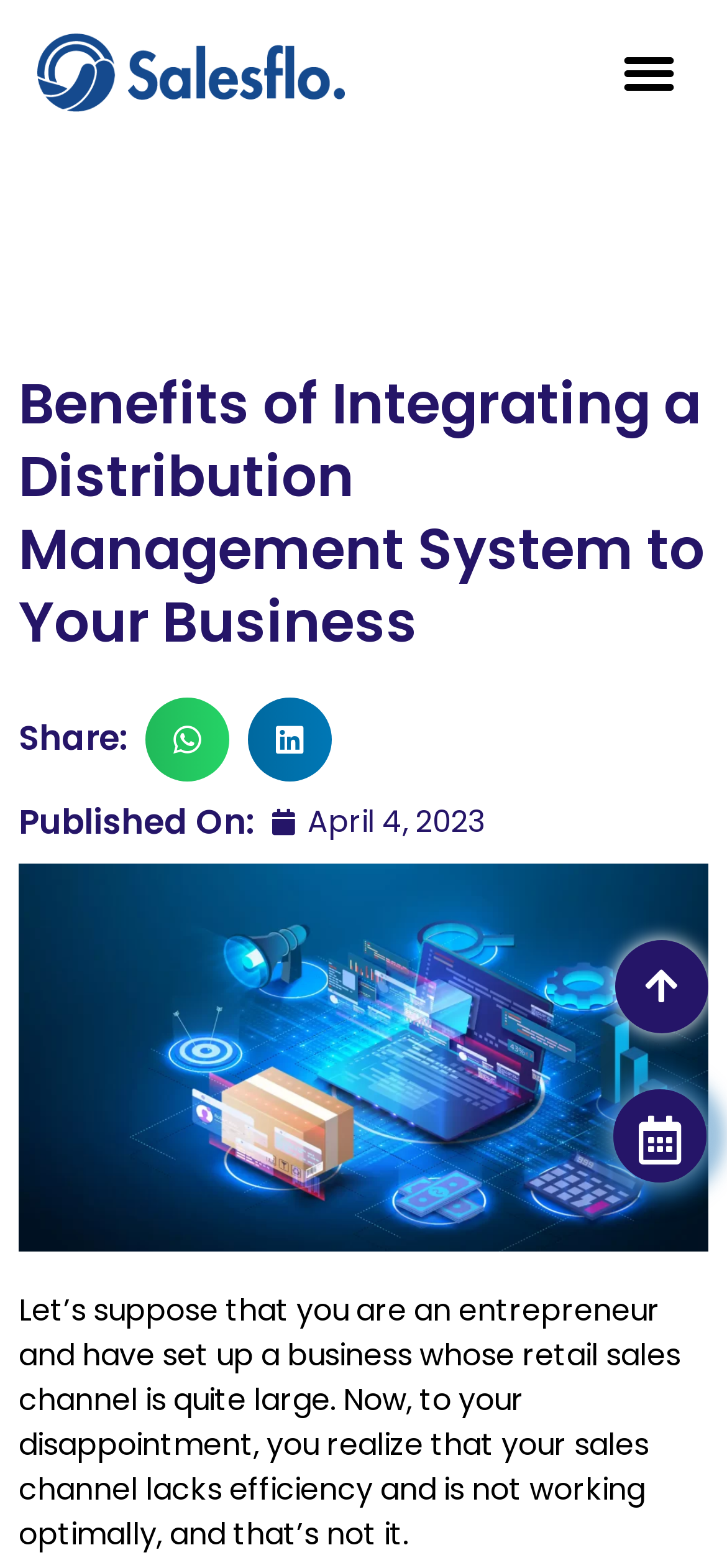How many headings are there in the article?
Based on the screenshot, provide your answer in one word or phrase.

3